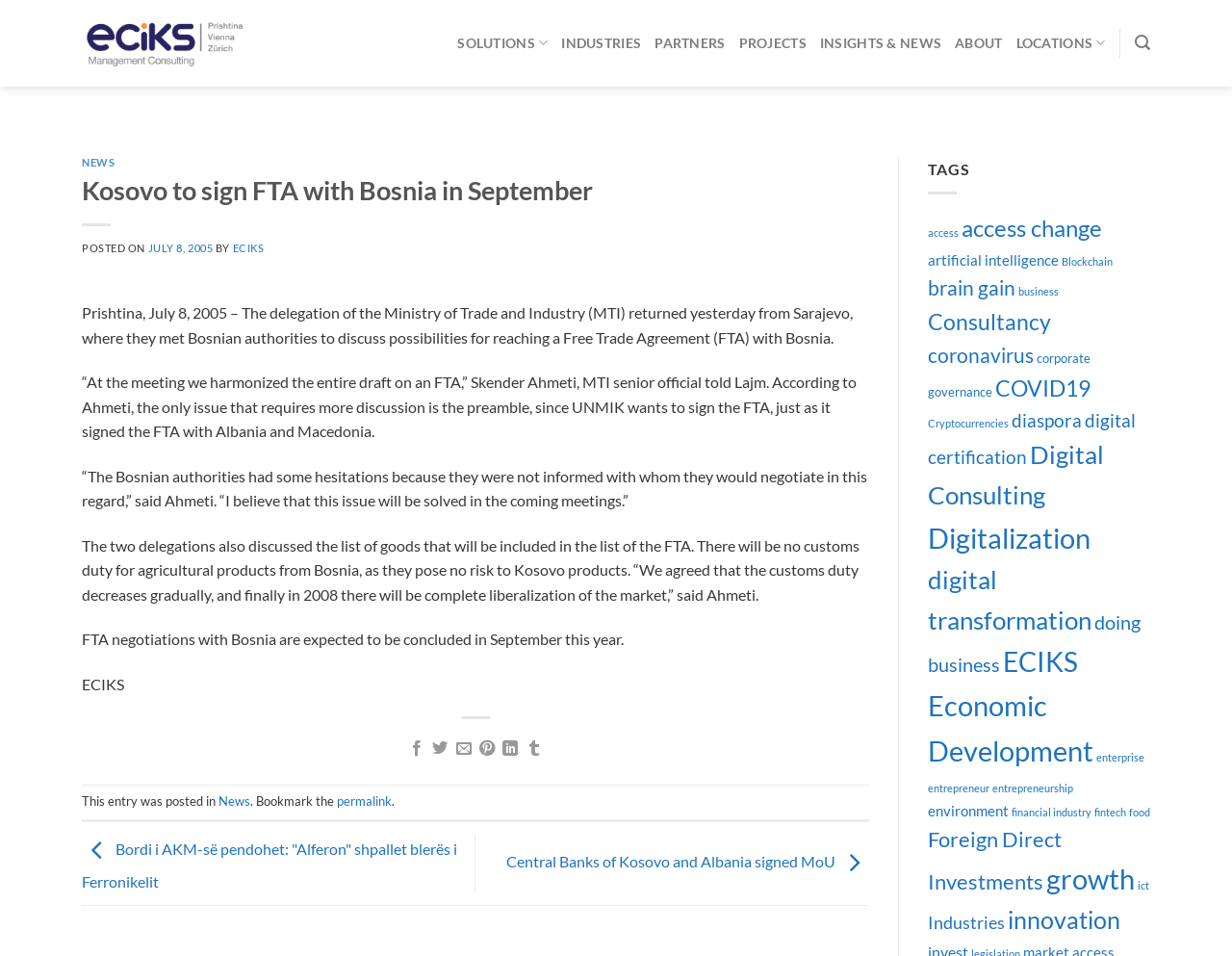Locate the bounding box coordinates of the area that needs to be clicked to fulfill the following instruction: "Browse the 'INDUSTRIES' section". The coordinates should be in the format of four float numbers between 0 and 1, namely [left, top, right, bottom].

[0.456, 0.027, 0.52, 0.063]